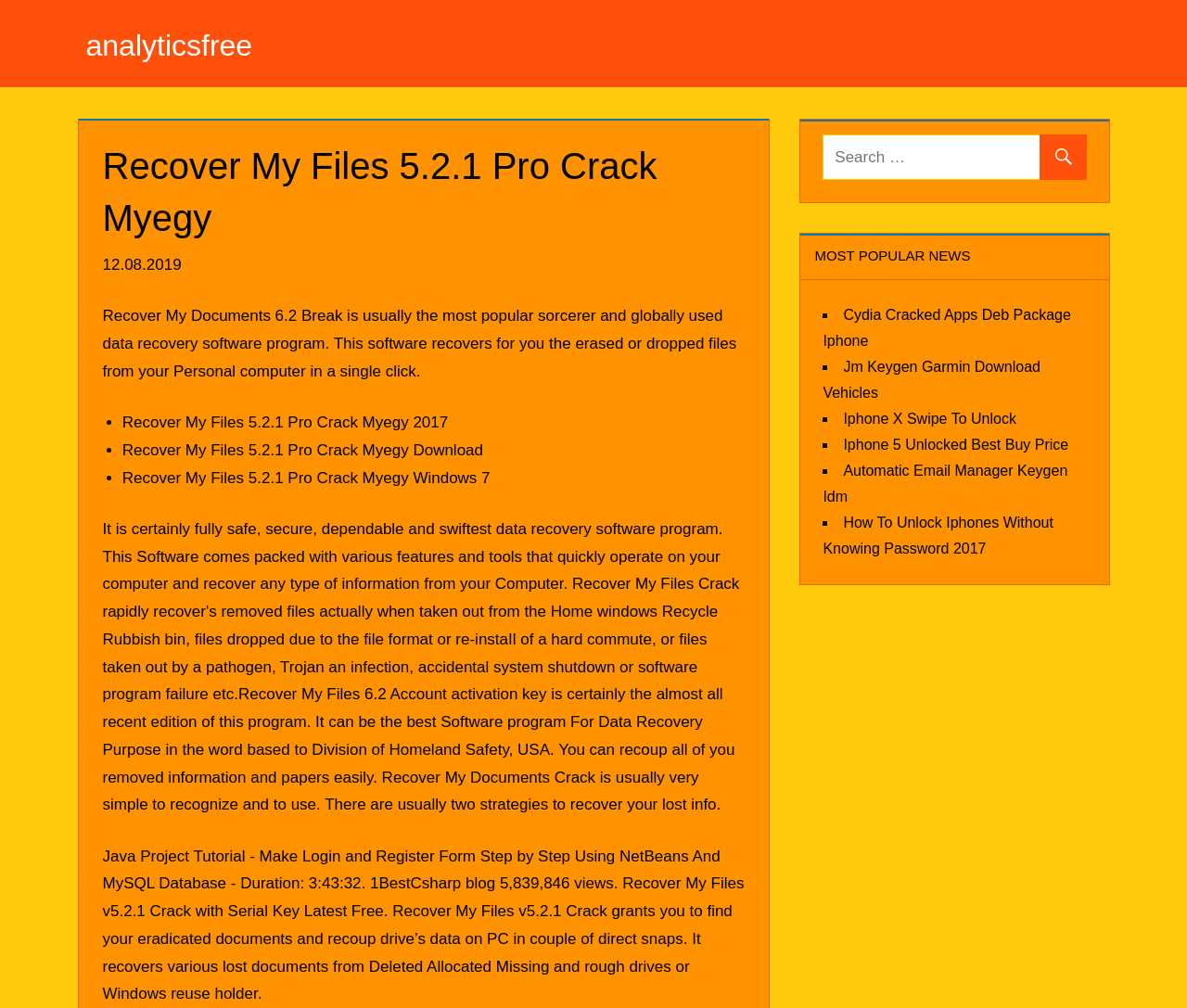How many versions of 'Recover My Files' are mentioned on the webpage?
Refer to the image and provide a detailed answer to the question.

I found three versions of 'Recover My Files' mentioned on the webpage: 'Recover My Files 5.2.1 Pro Crack Myegy', 'Recover My Files 5.2.1 Pro Crack Myegy 2017', and 'Recover My Files 5.2.1 Pro Crack Myegy Windows 7'.